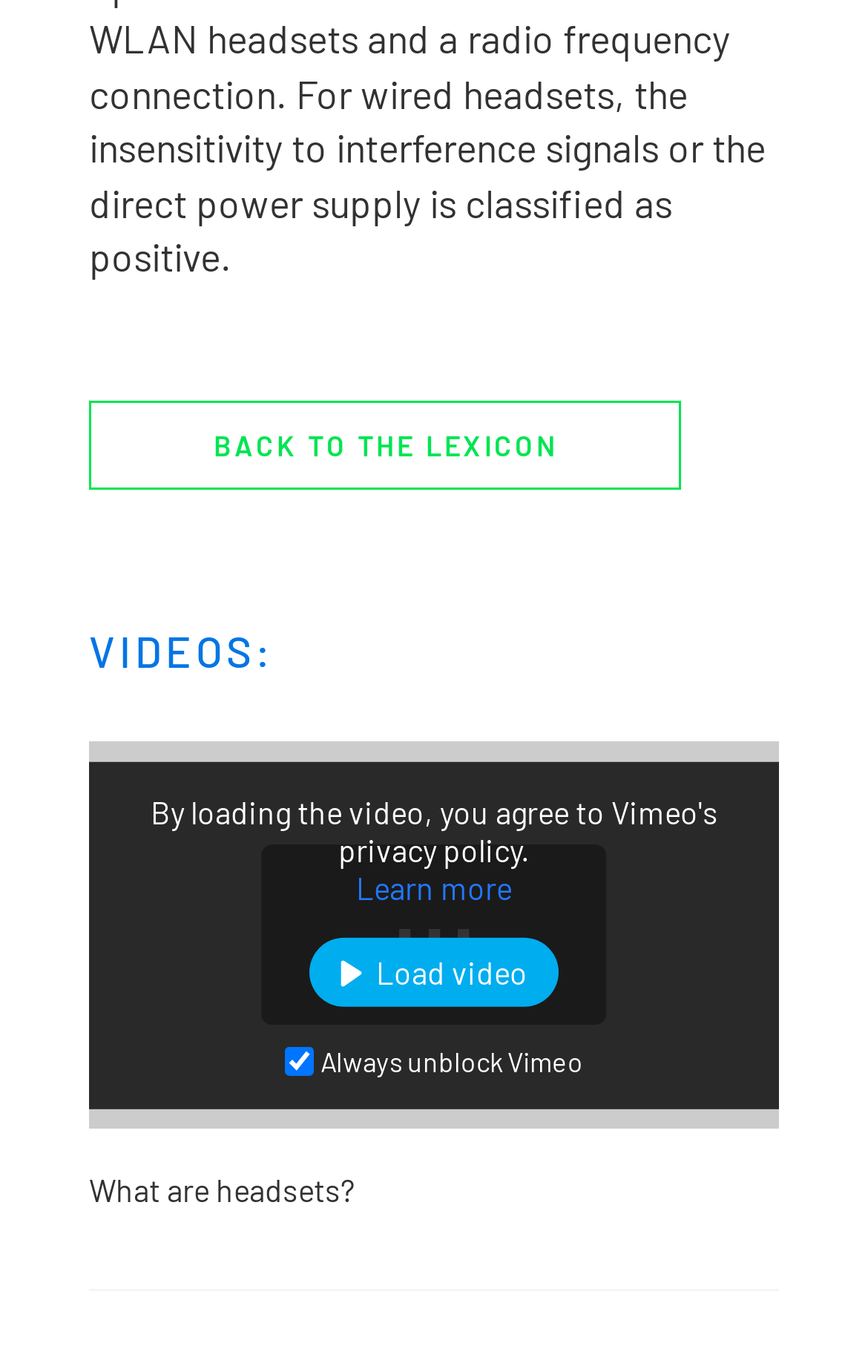Determine the bounding box coordinates for the area that should be clicked to carry out the following instruction: "Learn more about videos".

[0.41, 0.633, 0.59, 0.661]